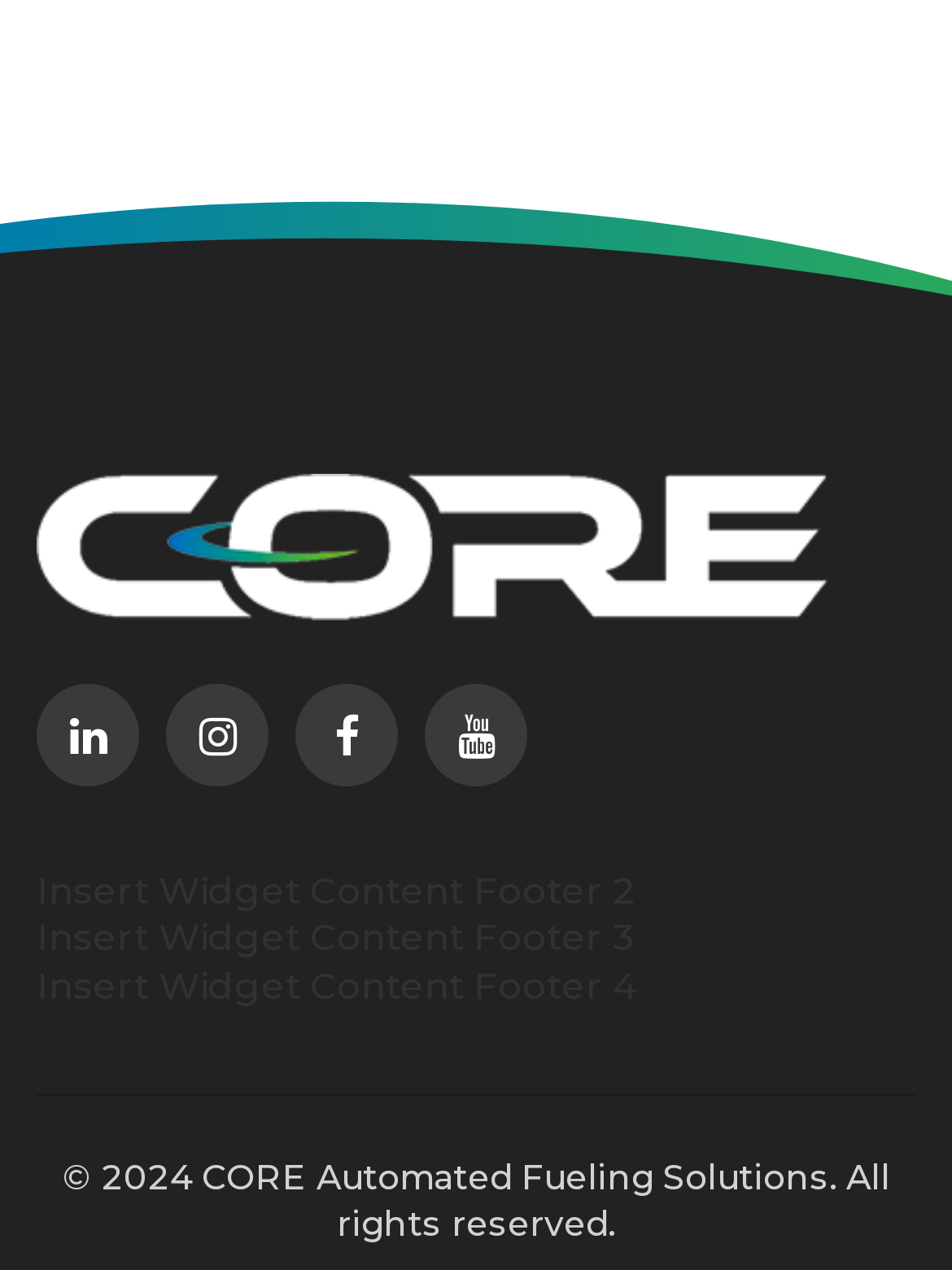Return the bounding box coordinates of the UI element that corresponds to this description: "CORE". The coordinates must be given as four float numbers in the range of 0 and 1, [left, top, right, bottom].

[0.212, 0.91, 0.322, 0.945]